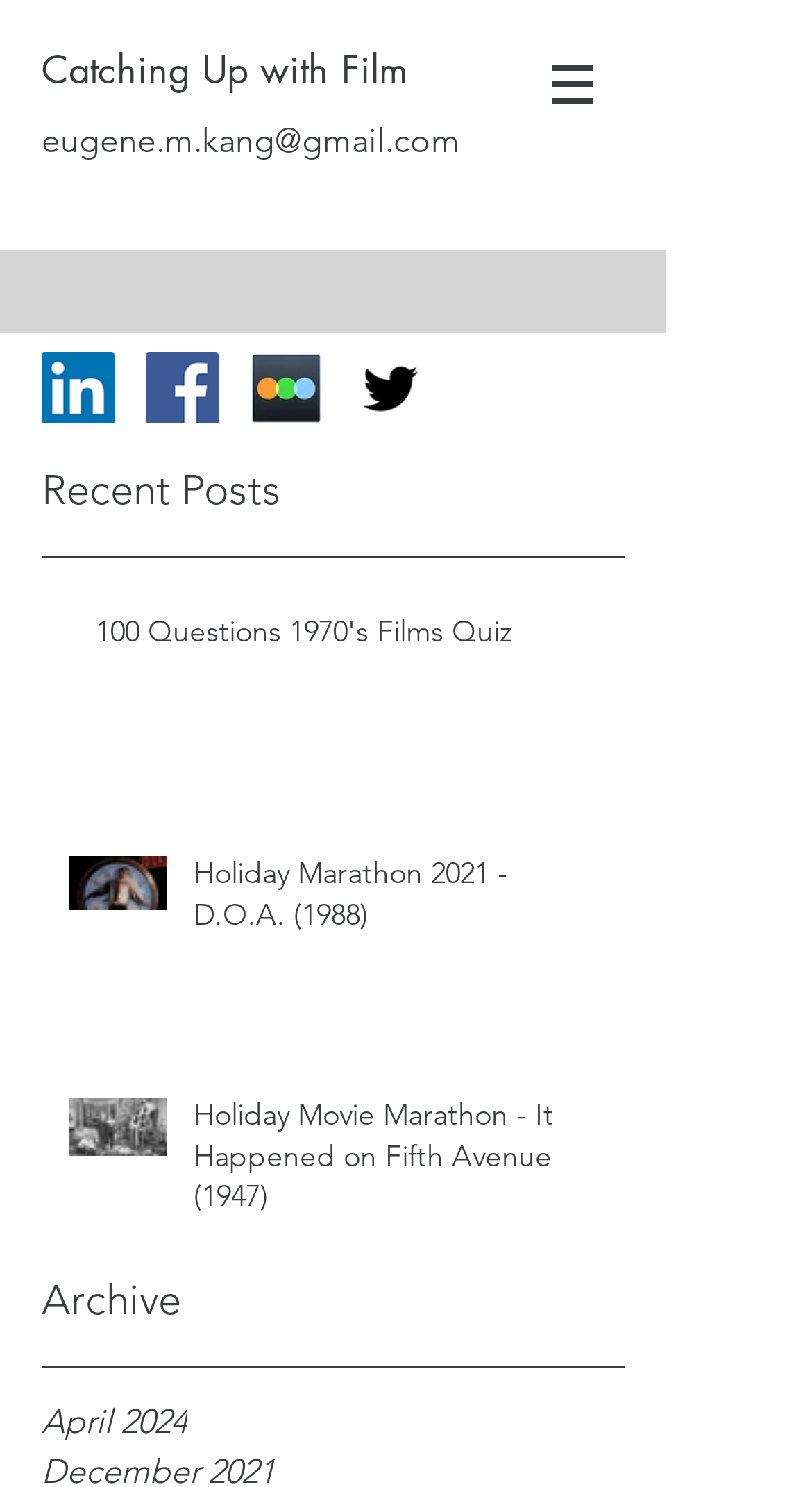Determine the coordinates of the bounding box that should be clicked to complete the instruction: "Click on the LinkedIn link". The coordinates should be represented by four float numbers between 0 and 1: [left, top, right, bottom].

[0.051, 0.237, 0.141, 0.286]